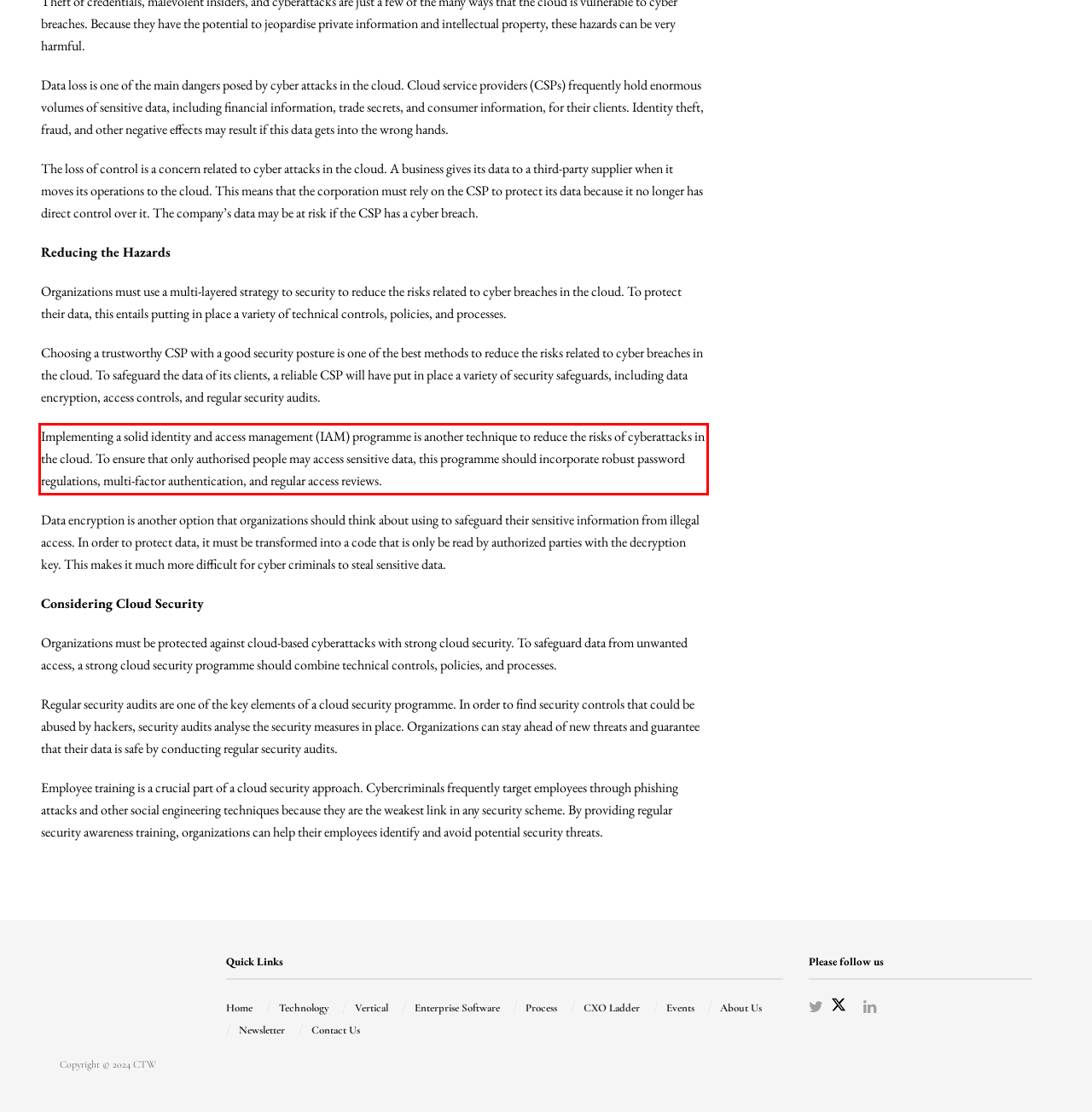Please take the screenshot of the webpage, find the red bounding box, and generate the text content that is within this red bounding box.

Implementing a solid identity and access management (IAM) programme is another technique to reduce the risks of cyberattacks in the cloud. To ensure that only authorised people may access sensitive data, this programme should incorporate robust password regulations, multi-factor authentication, and regular access reviews.